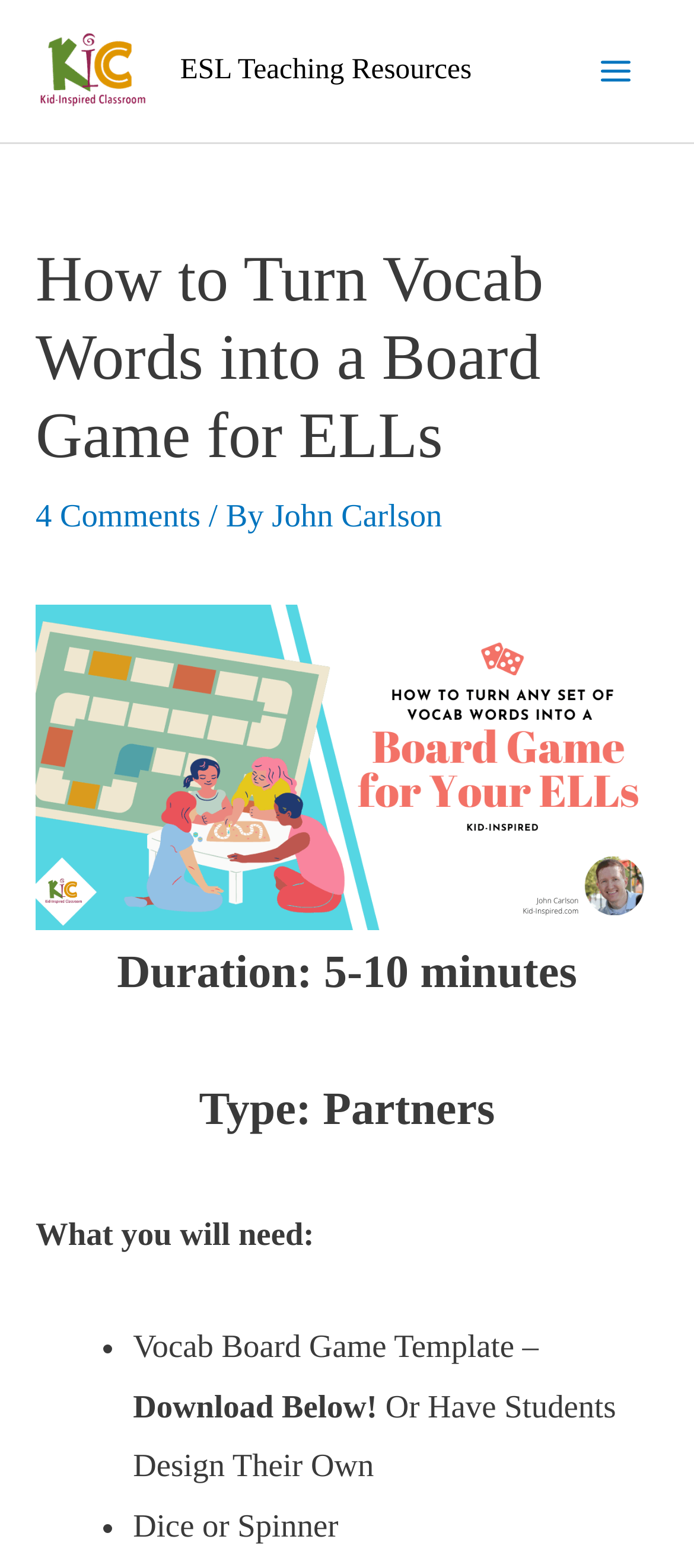What is the topic of the article?
Refer to the image and give a detailed answer to the query.

The topic of the article is about turning vocabulary words into a board game, specifically designed for English Language Learners (ELLs), as mentioned in the heading 'How to Turn Vocab Words into a Board Game for ELLs'.